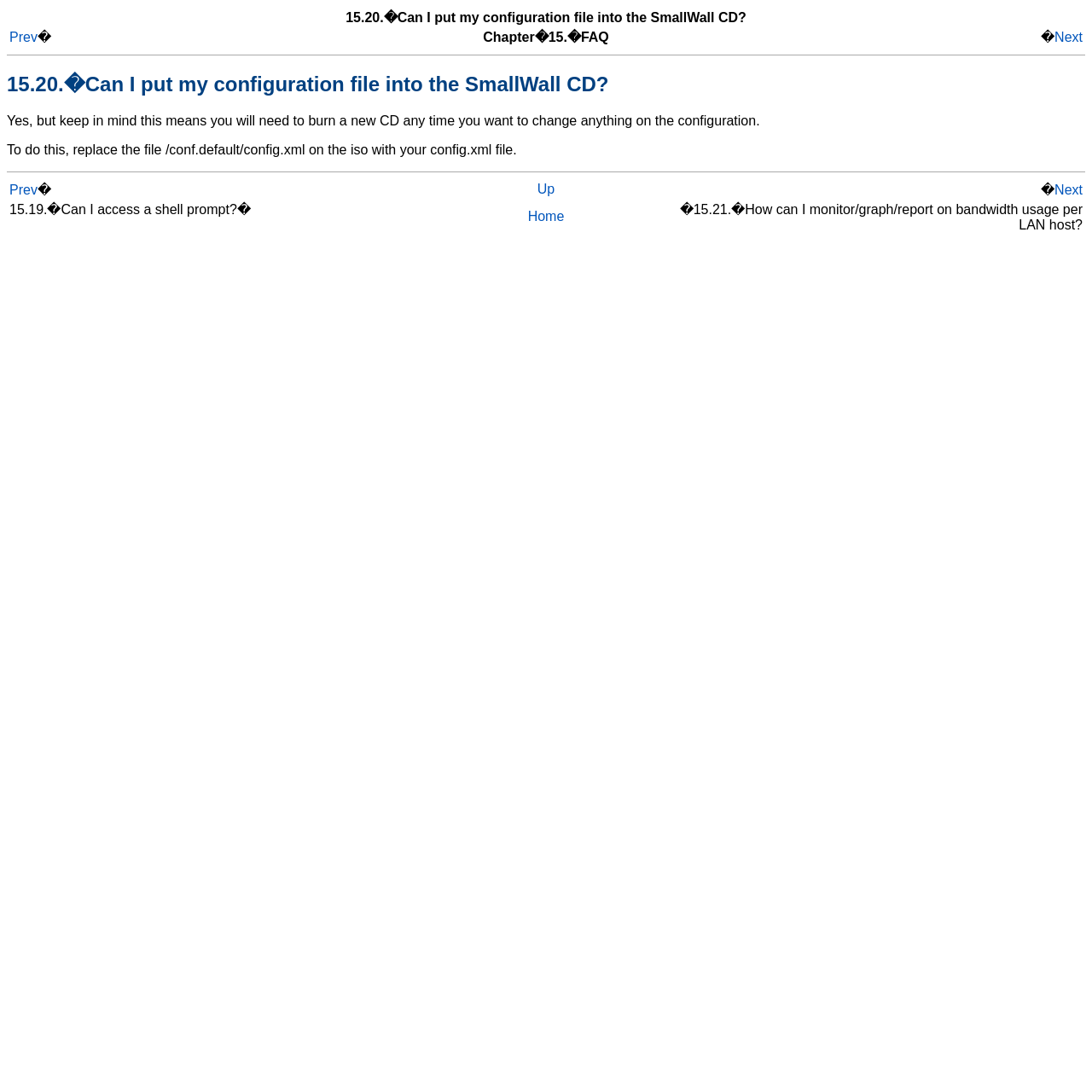Carefully observe the image and respond to the question with a detailed answer:
What is the topic of this FAQ?

The webpage is discussing the possibility of putting a configuration file into the SmallWall CD, and the consequences of doing so. The topic is related to SmallWall CD configuration.